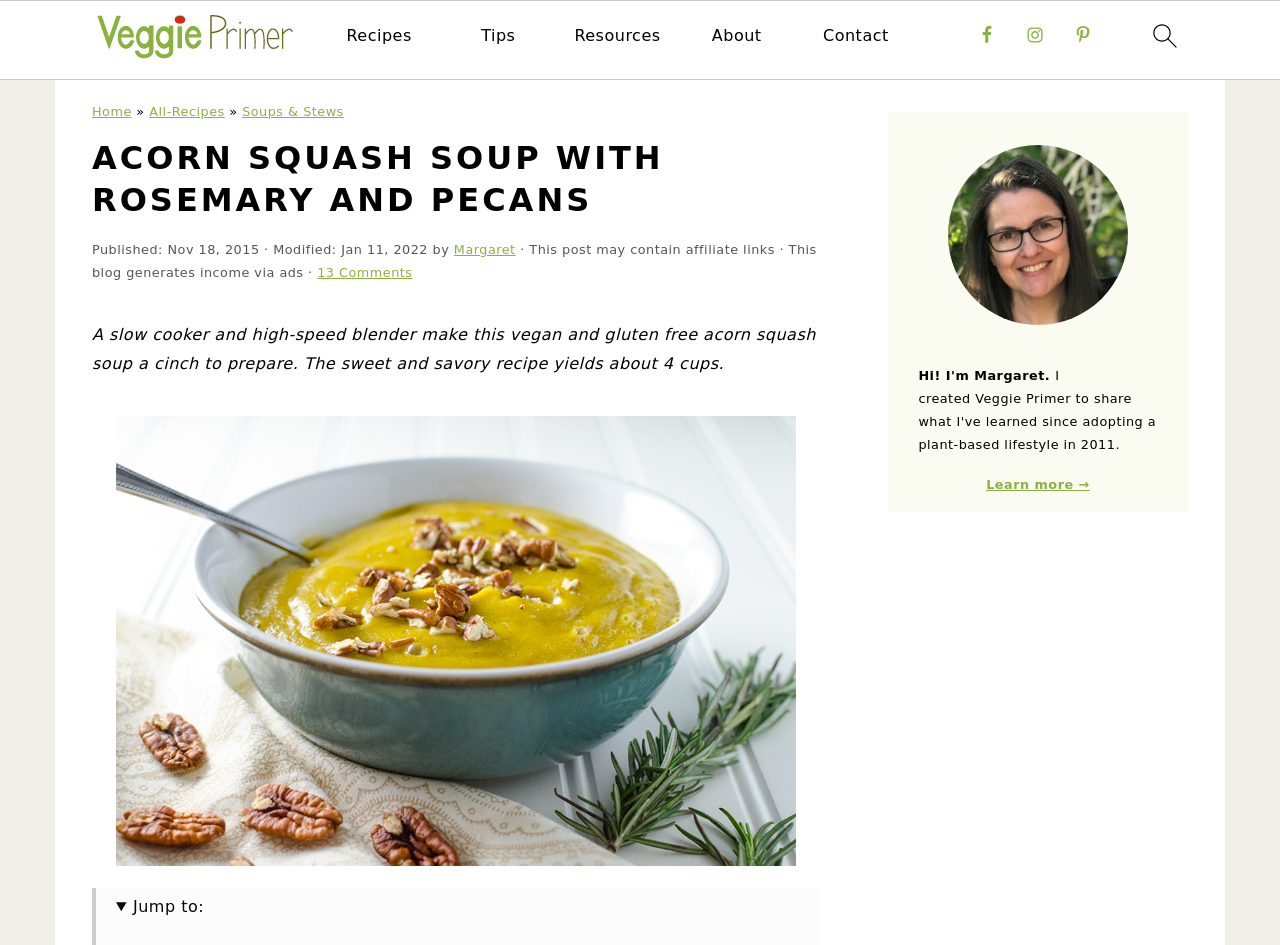Determine the bounding box coordinates for the area you should click to complete the following instruction: "learn more about Margaret".

[0.77, 0.505, 0.851, 0.521]